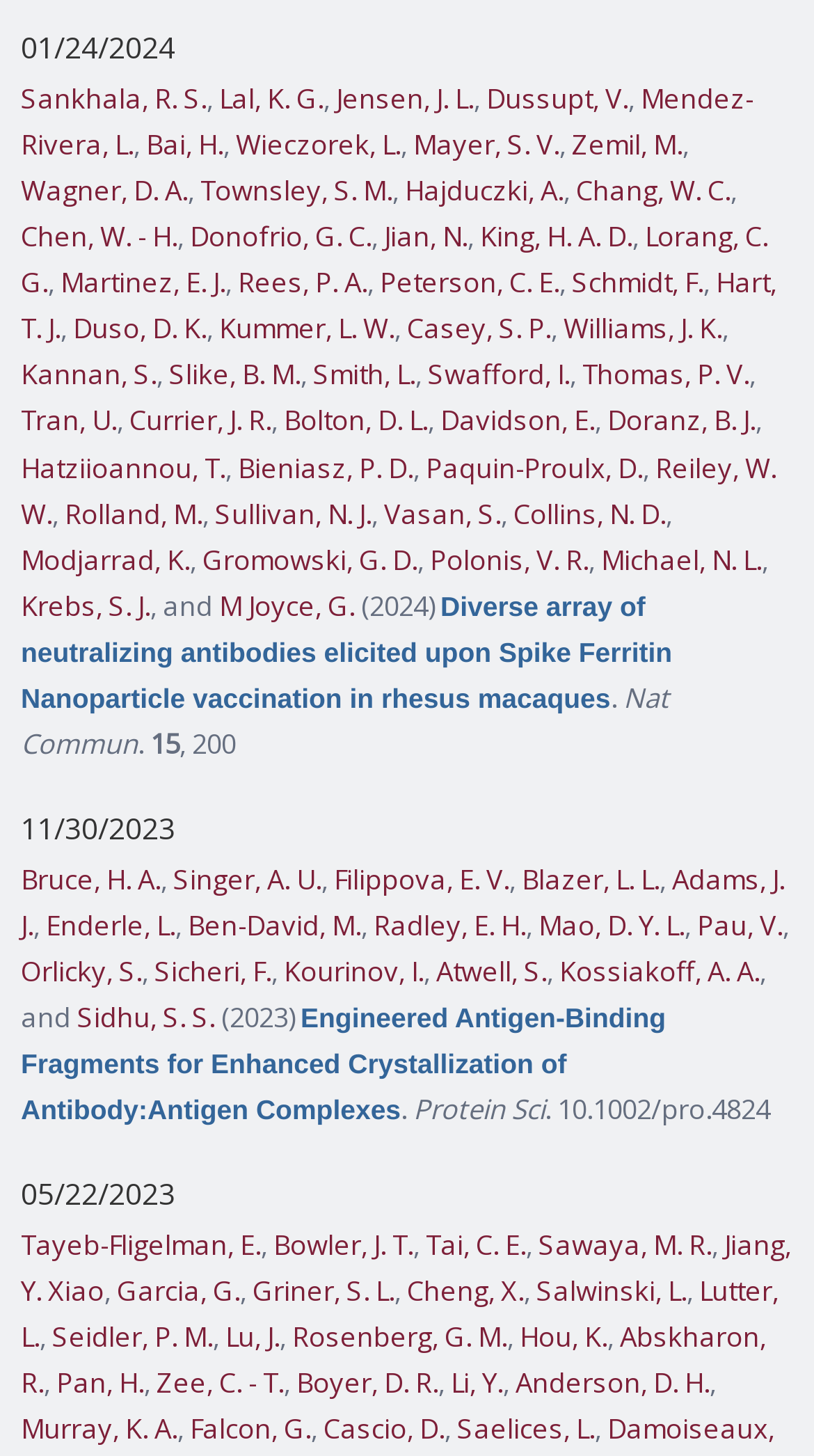Please identify the bounding box coordinates of the area that needs to be clicked to fulfill the following instruction: "Click on the link 'Sankhala, R. S.'."

[0.026, 0.054, 0.254, 0.08]